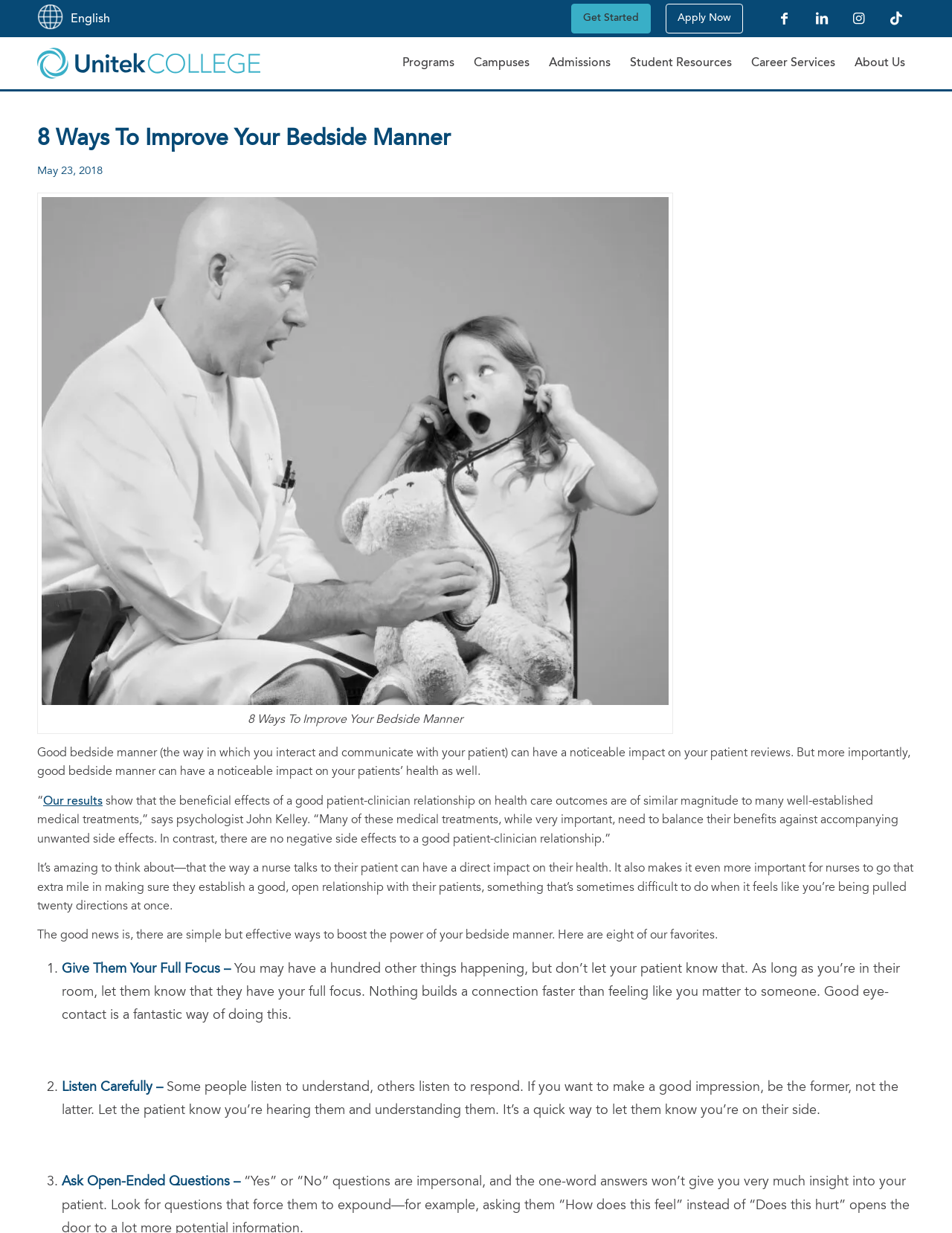What is the importance of good bedside manner?
Refer to the image and provide a detailed answer to the question.

According to the webpage, good bedside manner can have a noticeable impact on patient reviews and, more importantly, on patients' health as well. This is stated in the introductory paragraph, which highlights the significance of a good patient-clinician relationship.